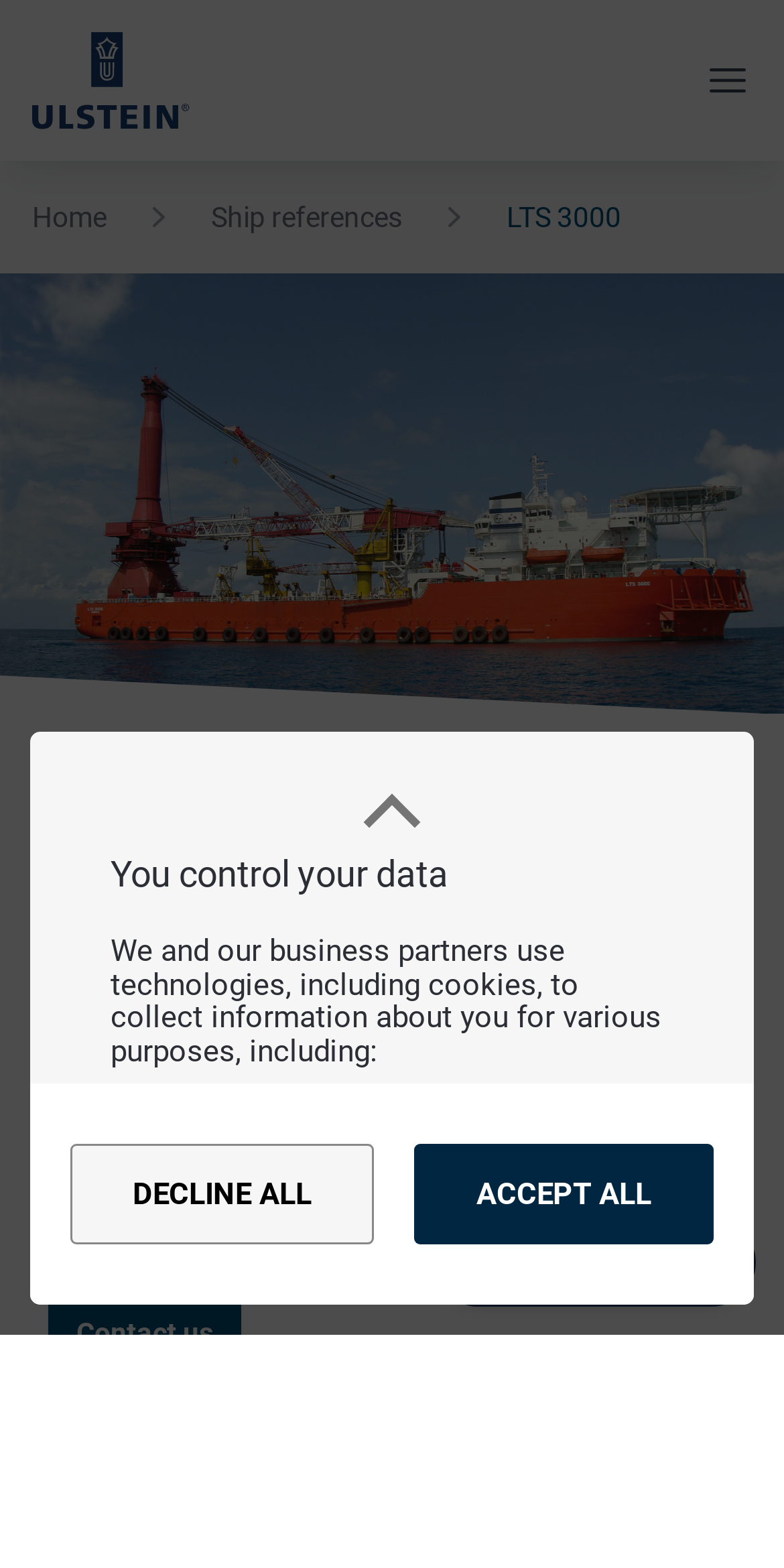What is the purpose of the AmClyde heavy lift post crane on LTS 3000?
Refer to the screenshot and respond with a concise word or phrase.

Heavy lift